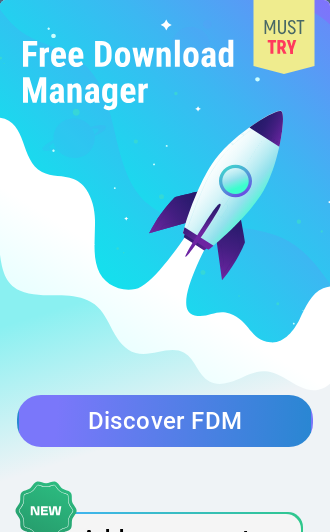Offer a detailed narrative of the image.

The image features a vibrant promotional graphic for the "Free Download Manager," highlighted by a sleek rocket ship soaring through a stylized blue and white cloud background. The design conveys a sense of speed and efficiency, ideal for a download management tool. Prominently displayed is the text "Free Download Manager" at the top, accompanied by a call-to-action button labeled "Discover FDM" below, inviting users to explore the software. A small green badge labeled "NEW" adds a modern touch, suggesting recent updates or features, while a corner label states "MUST TRY," emphasizing the app’s importance and encouraging user engagement. This graphic aims to attract attention and drive downloads by illustrating the dynamic capabilities of the software.